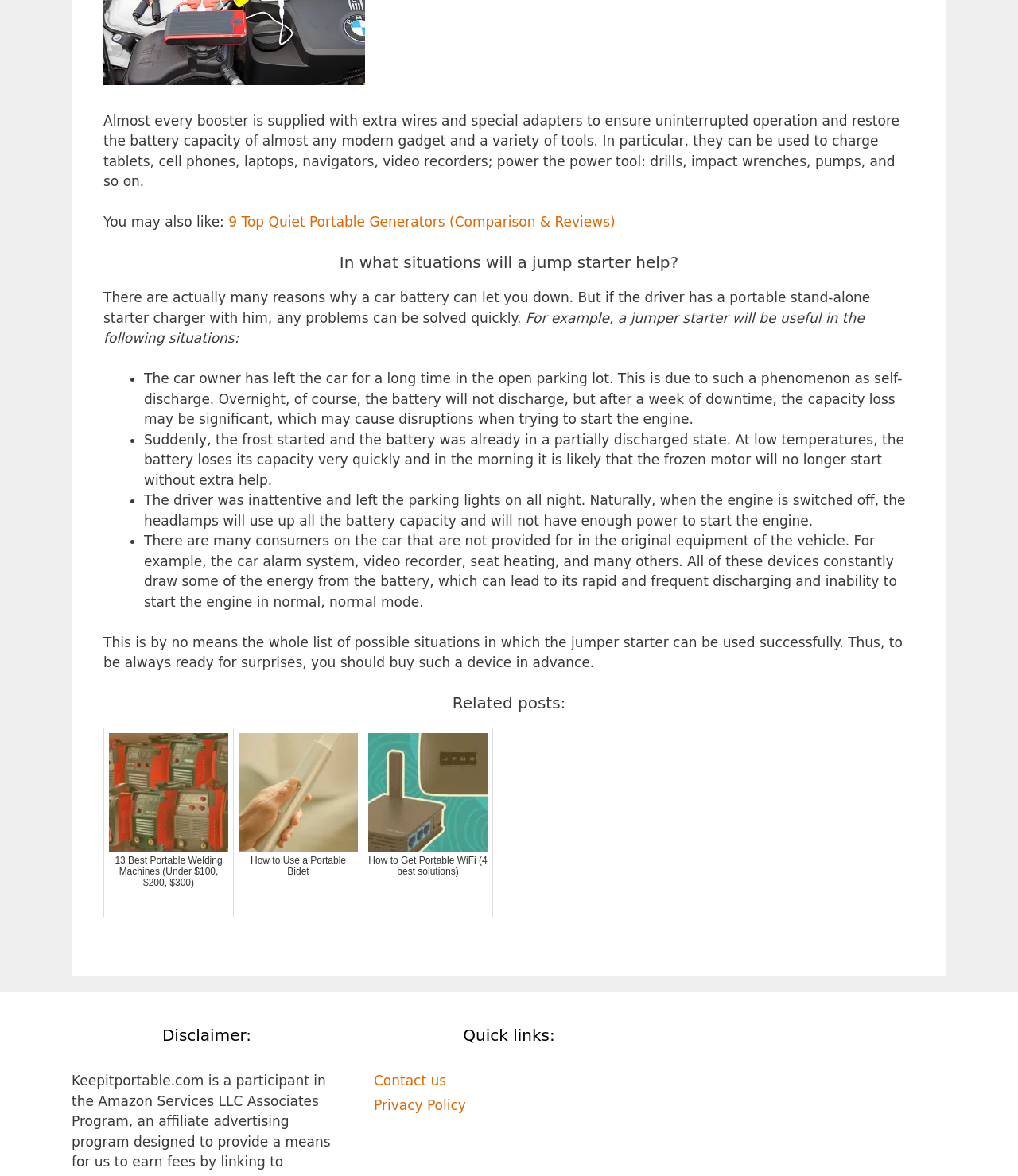What are some examples of consumers on a car that can lead to rapid battery discharge?
Carefully analyze the image and provide a detailed answer to the question.

The webpage provides a list of examples of consumers on a car that can lead to rapid battery discharge. These include the car alarm system, video recorder, seat heating, and many others. This is mentioned in the fourth point of the list, which explains how these devices constantly draw some of the energy from the battery.